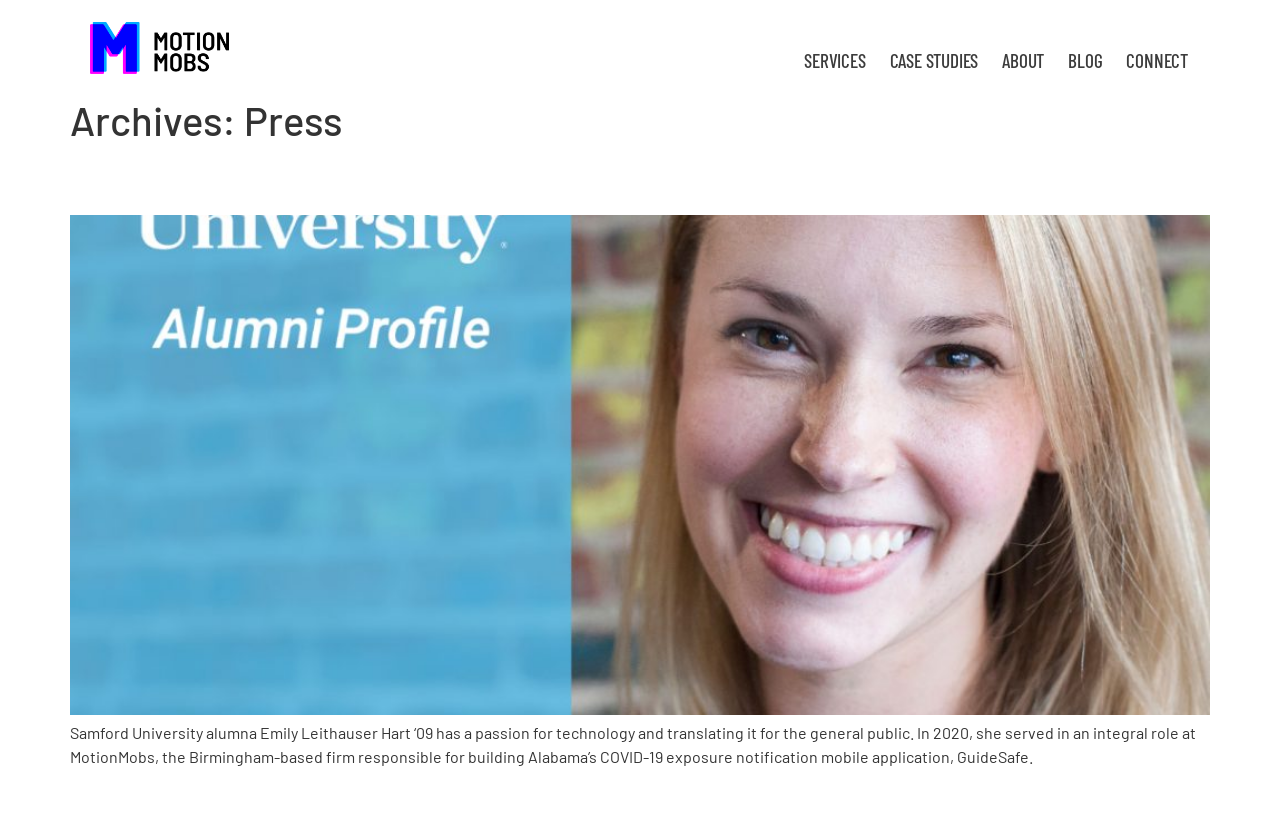Use the details in the image to answer the question thoroughly: 
What is the name of the firm that built Alabama's COVID-19 exposure notification mobile application?

I found the answer by reading the text in the article section, which mentions that 'Samford University alumna Emily Leithauser Hart ‘09 has a passion for technology and translating it for the general public. In 2020, she served in an integral role at MotionMobs, the Birmingham-based firm responsible for building Alabama’s COVID-19 exposure notification mobile application, GuideSafe.'